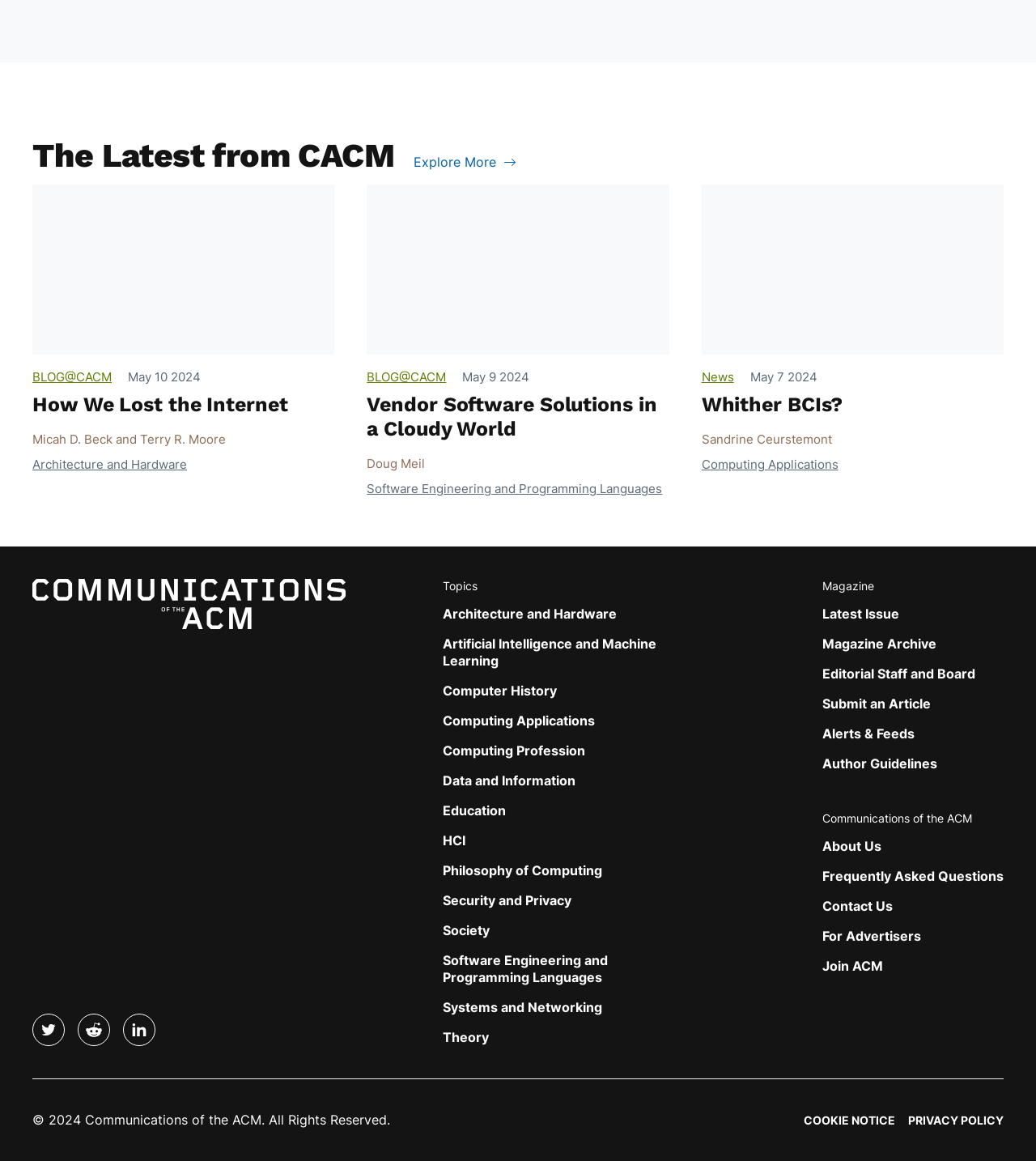What is the category of the first topic?
Refer to the image and provide a concise answer in one word or phrase.

Architecture and Hardware